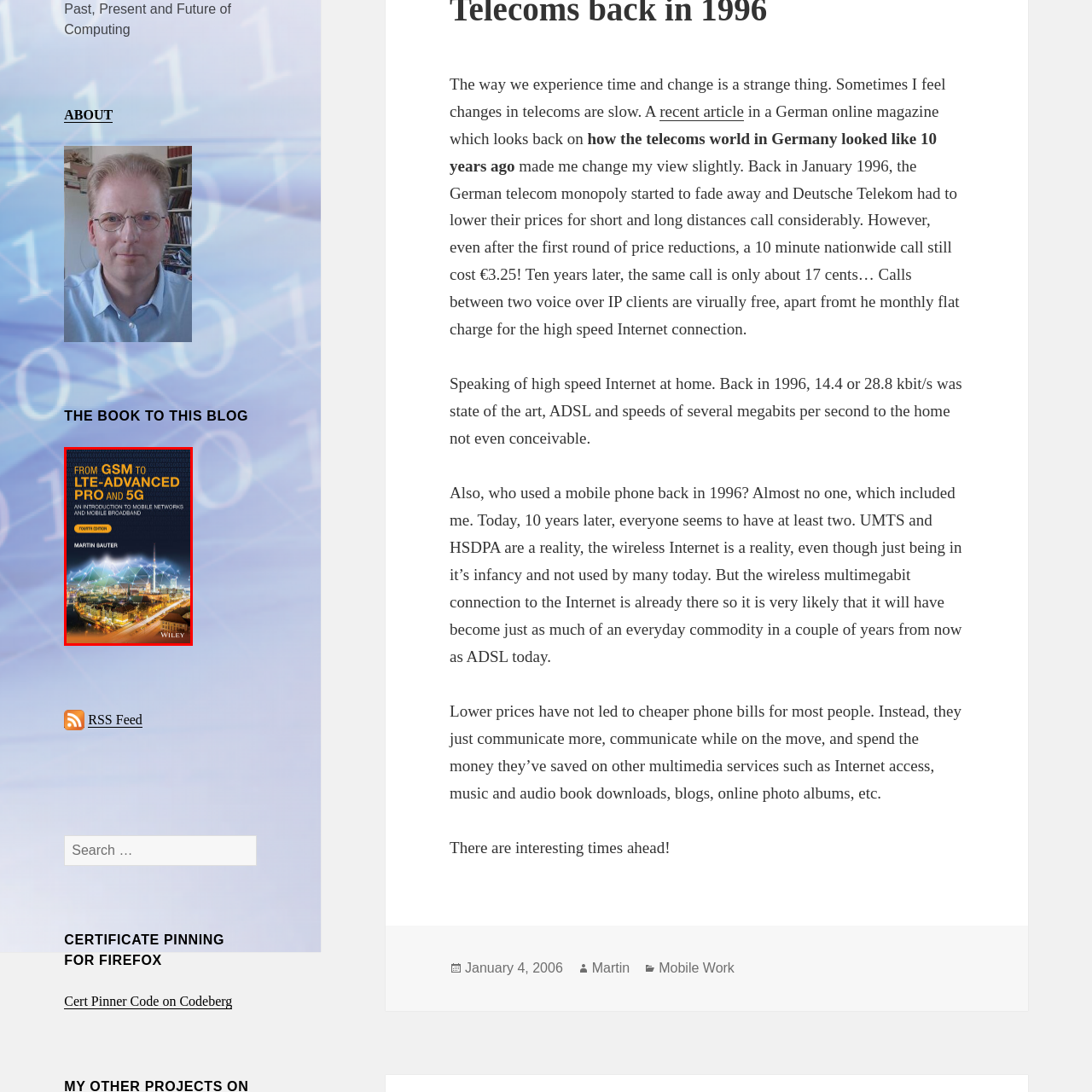What is the edition of the book?
Focus on the image highlighted within the red borders and answer with a single word or short phrase derived from the image.

Fourth edition